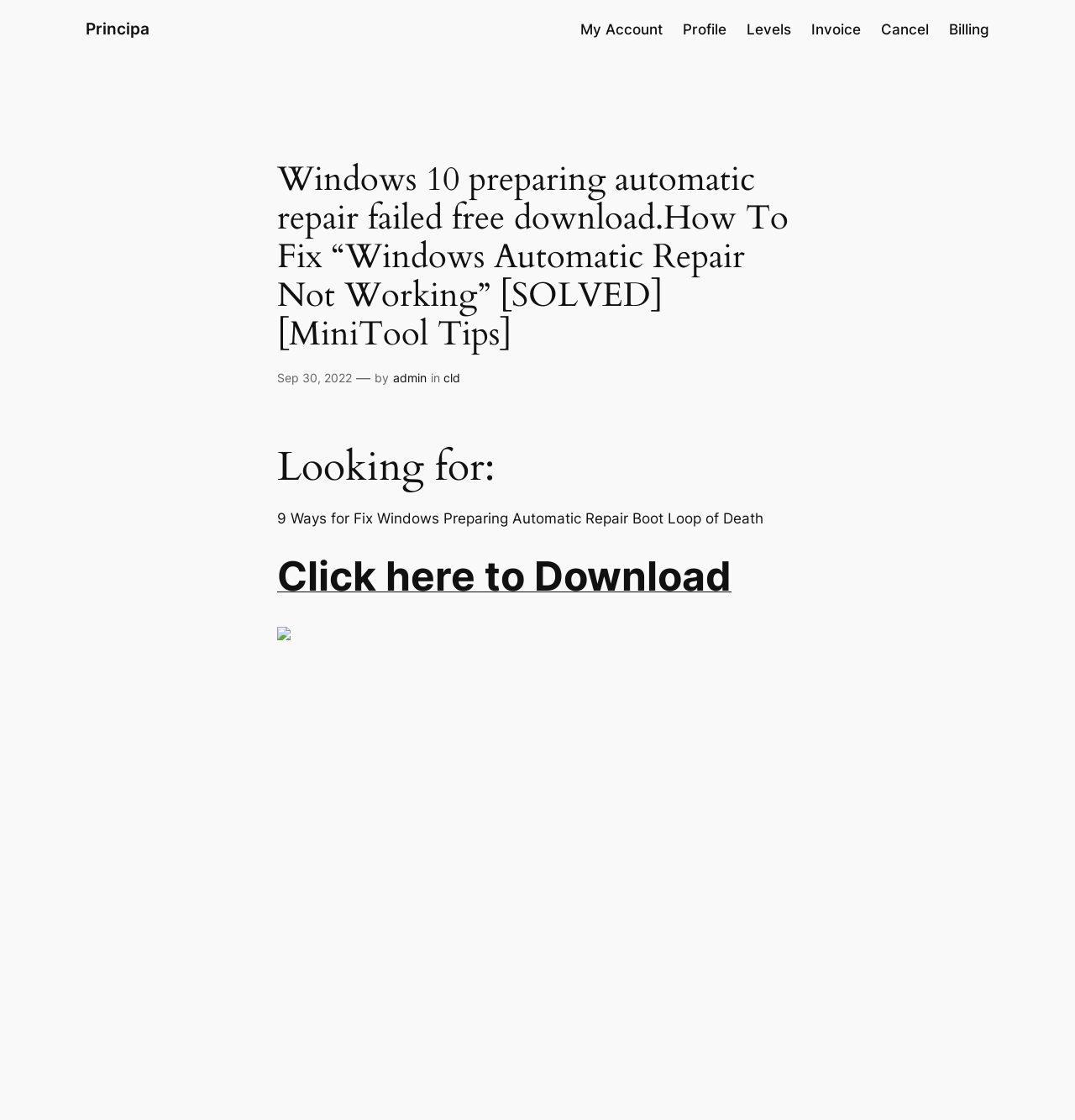Determine and generate the text content of the webpage's headline.

Windows 10 preparing automatic repair failed free download.How To Fix “Windows Automatic Repair Not Working” [SOLVED] [MiniTool Tips]